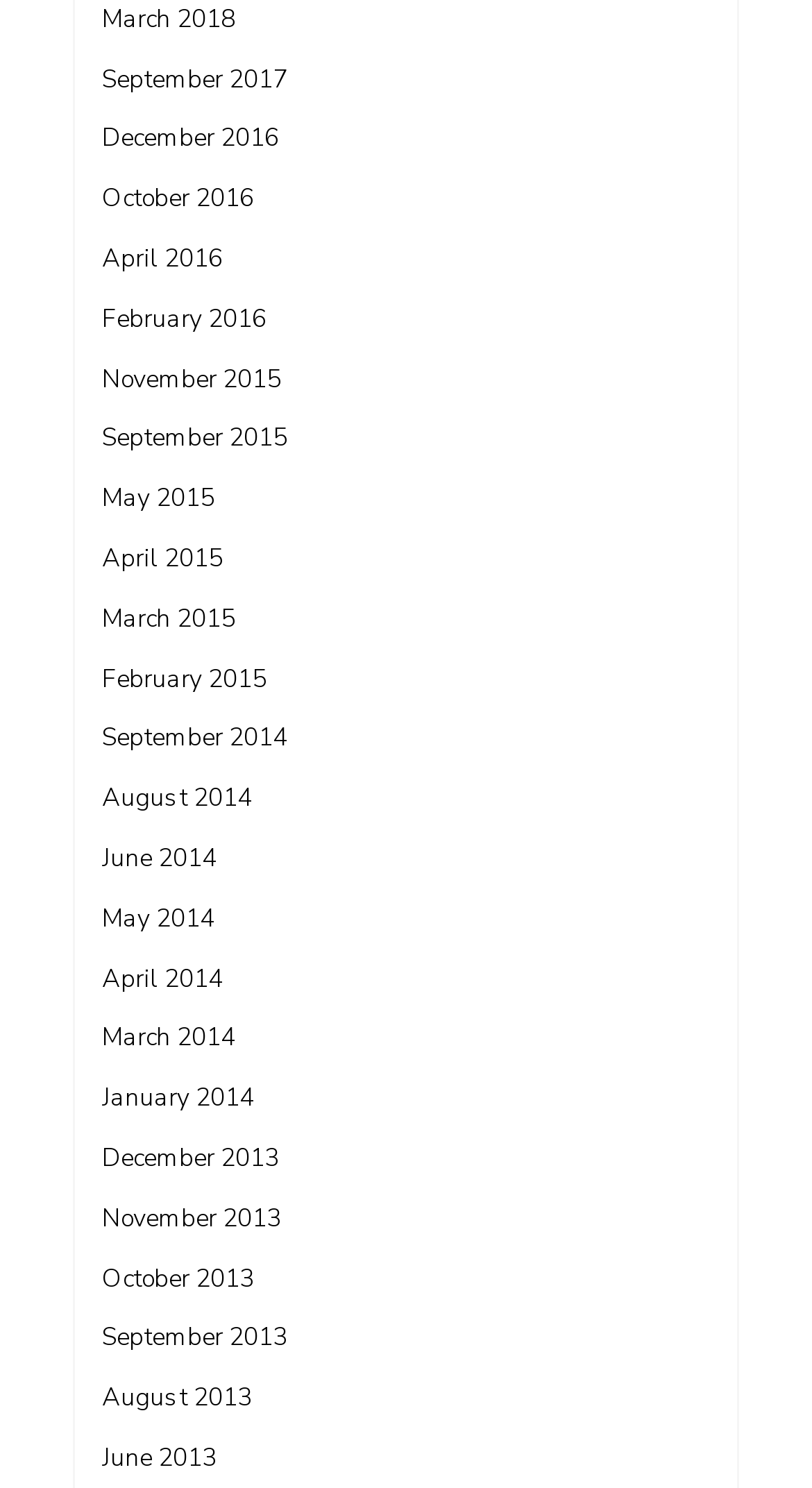Can you specify the bounding box coordinates for the region that should be clicked to fulfill this instruction: "view April 2016".

[0.126, 0.162, 0.274, 0.185]